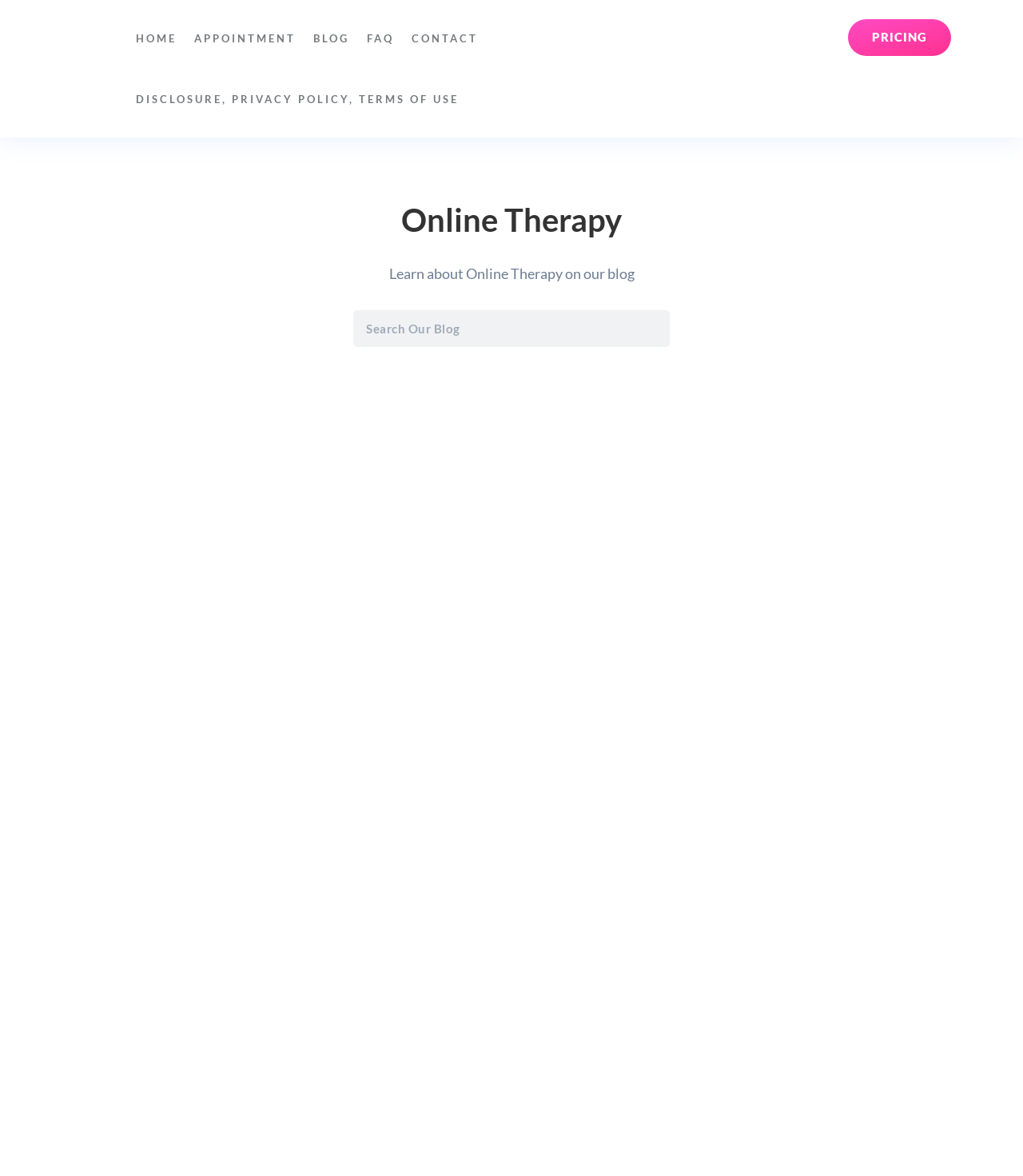Can you show the bounding box coordinates of the region to click on to complete the task described in the instruction: "Learn more about online therapy"?

[0.1, 0.169, 0.9, 0.211]